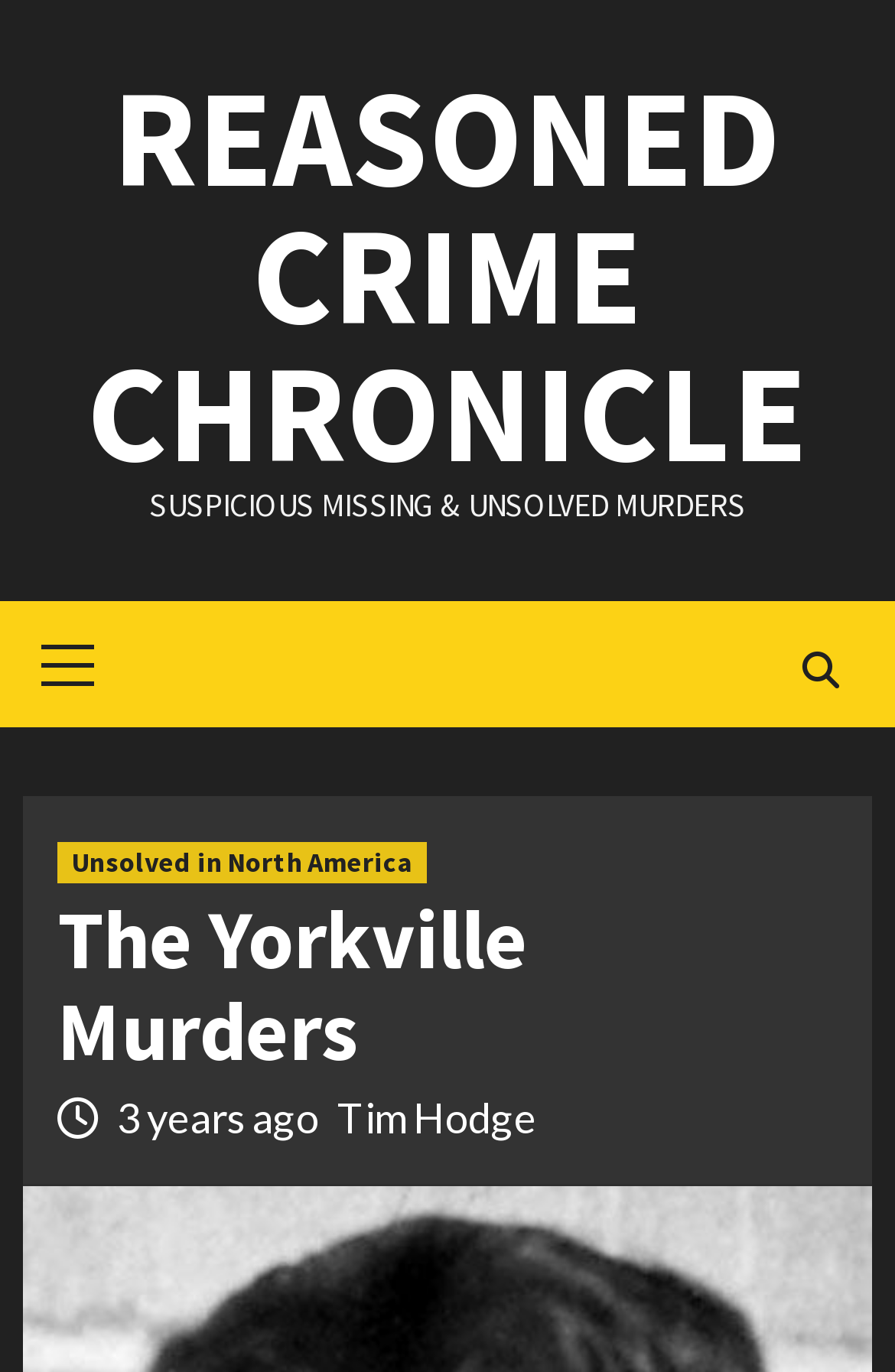Determine which piece of text is the heading of the webpage and provide it.

The Yorkville Murders